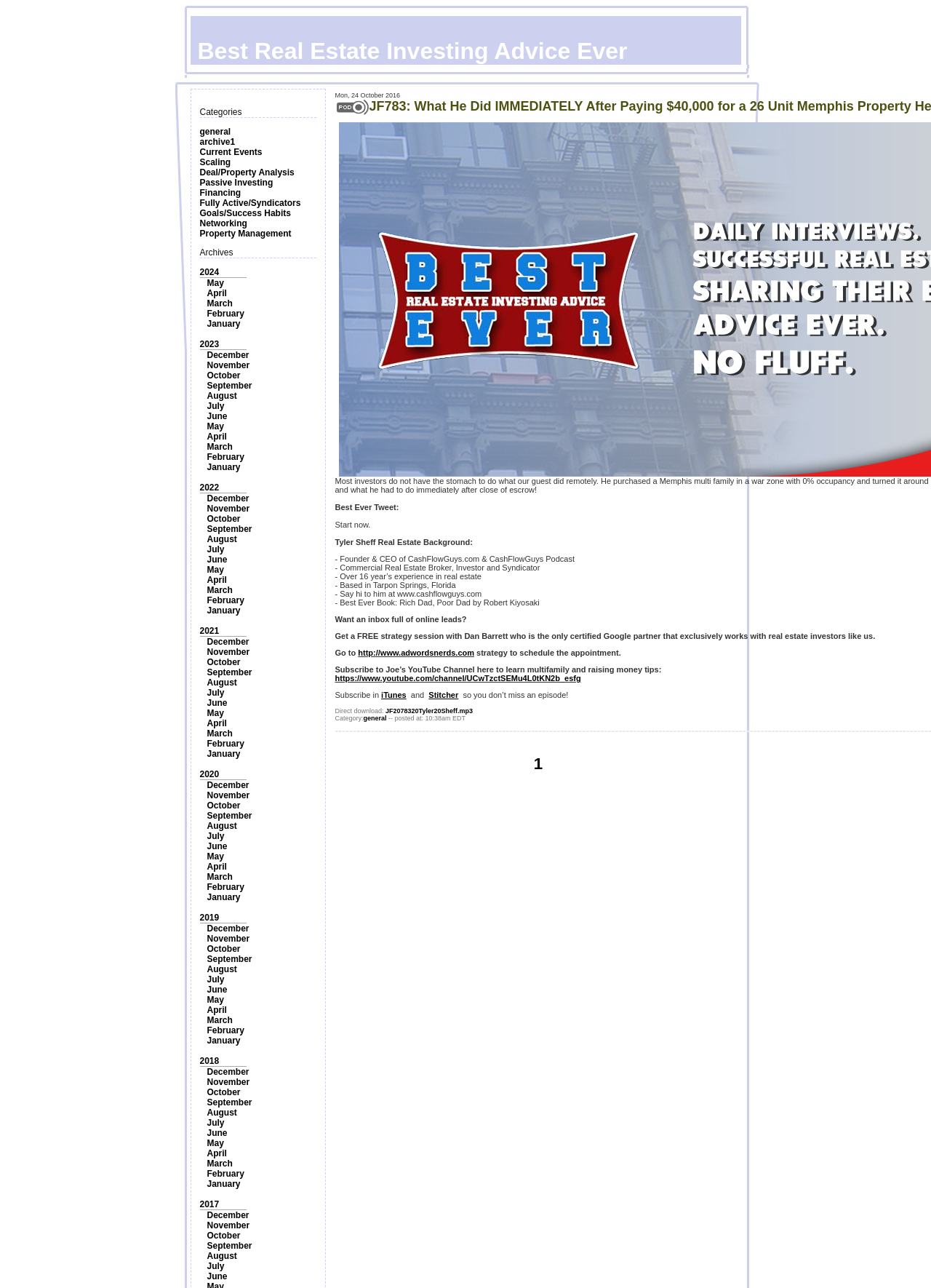How many links are there under the 'Archives' heading?
Please look at the screenshot and answer using one word or phrase.

24